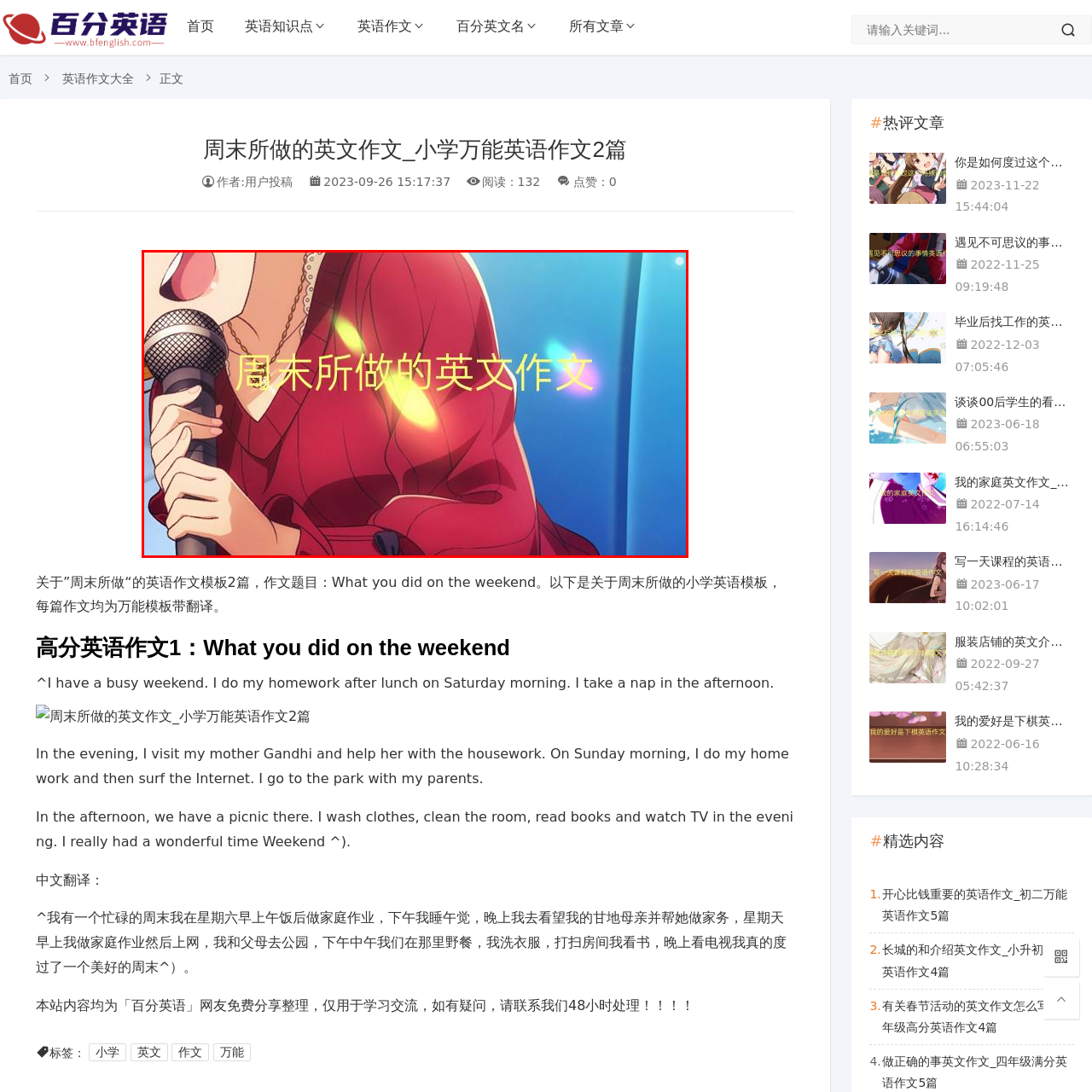What is the color of the character's outfit?
Please closely examine the image within the red bounding box and provide a detailed answer based on the visual information.

The character in the image is dressed in a stylish red outfit, which implies that the color of the character's outfit is red.